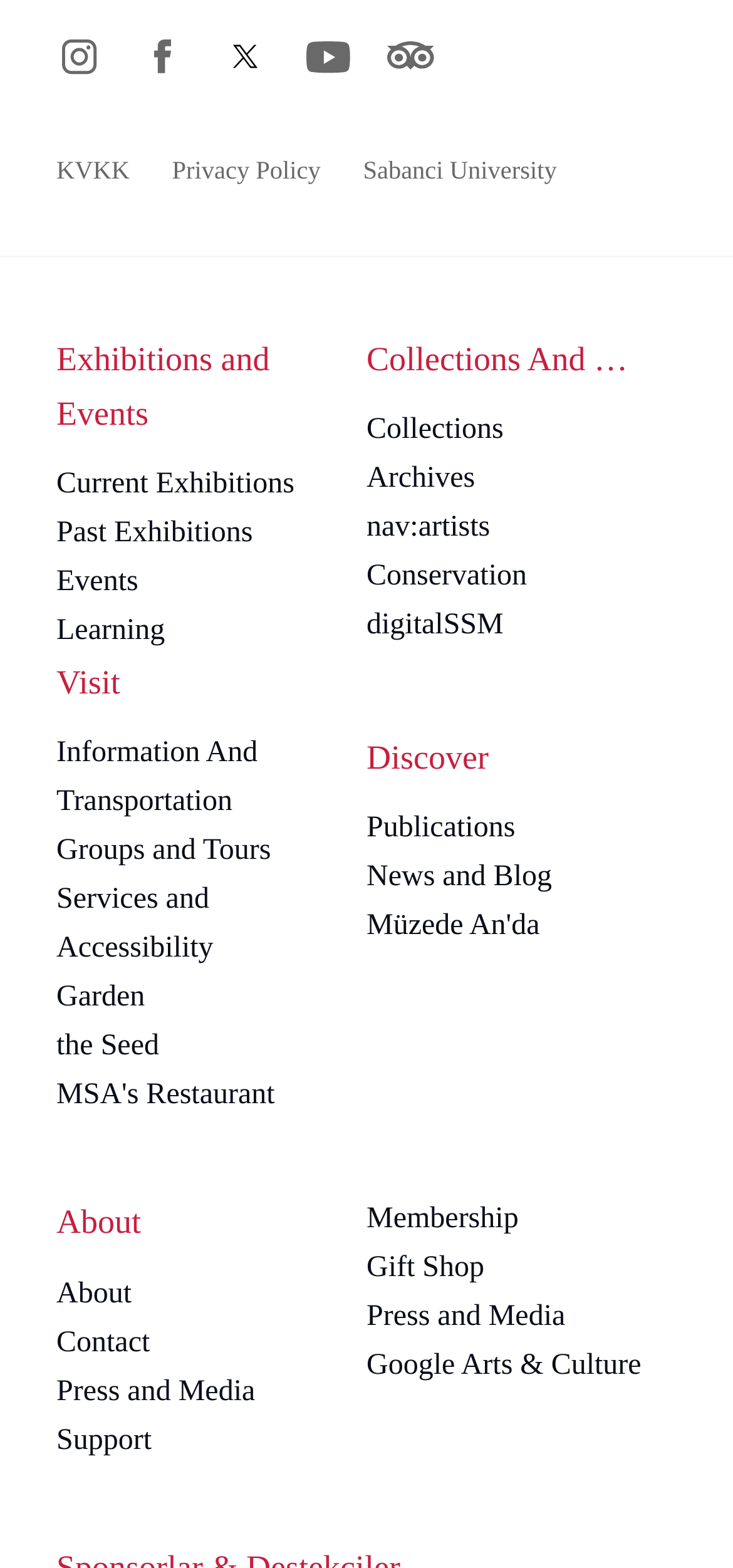Locate the bounding box for the described UI element: "alt="ISOREL Heilmittel"". Ensure the coordinates are four float numbers between 0 and 1, formatted as [left, top, right, bottom].

None